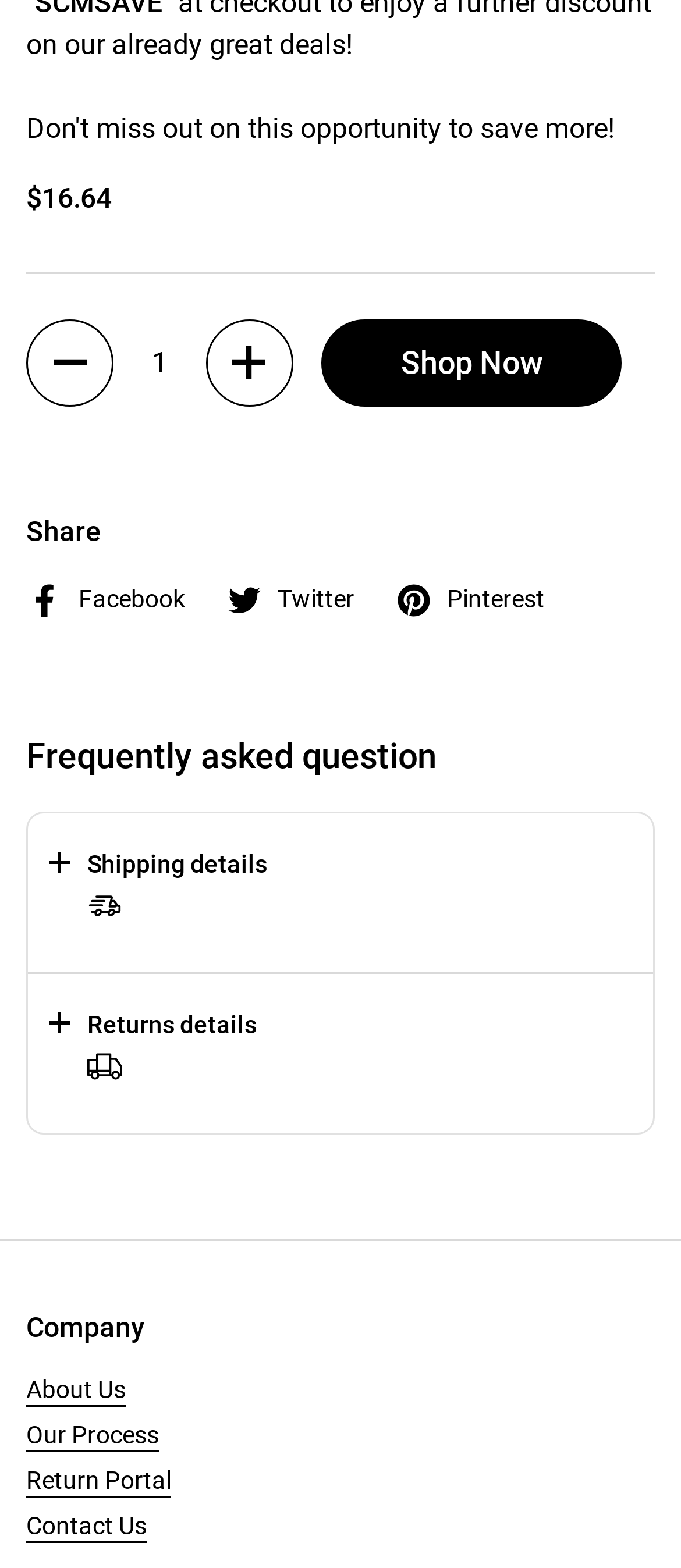Specify the bounding box coordinates of the element's area that should be clicked to execute the given instruction: "Decrease quantity". The coordinates should be four float numbers between 0 and 1, i.e., [left, top, right, bottom].

[0.038, 0.204, 0.167, 0.259]